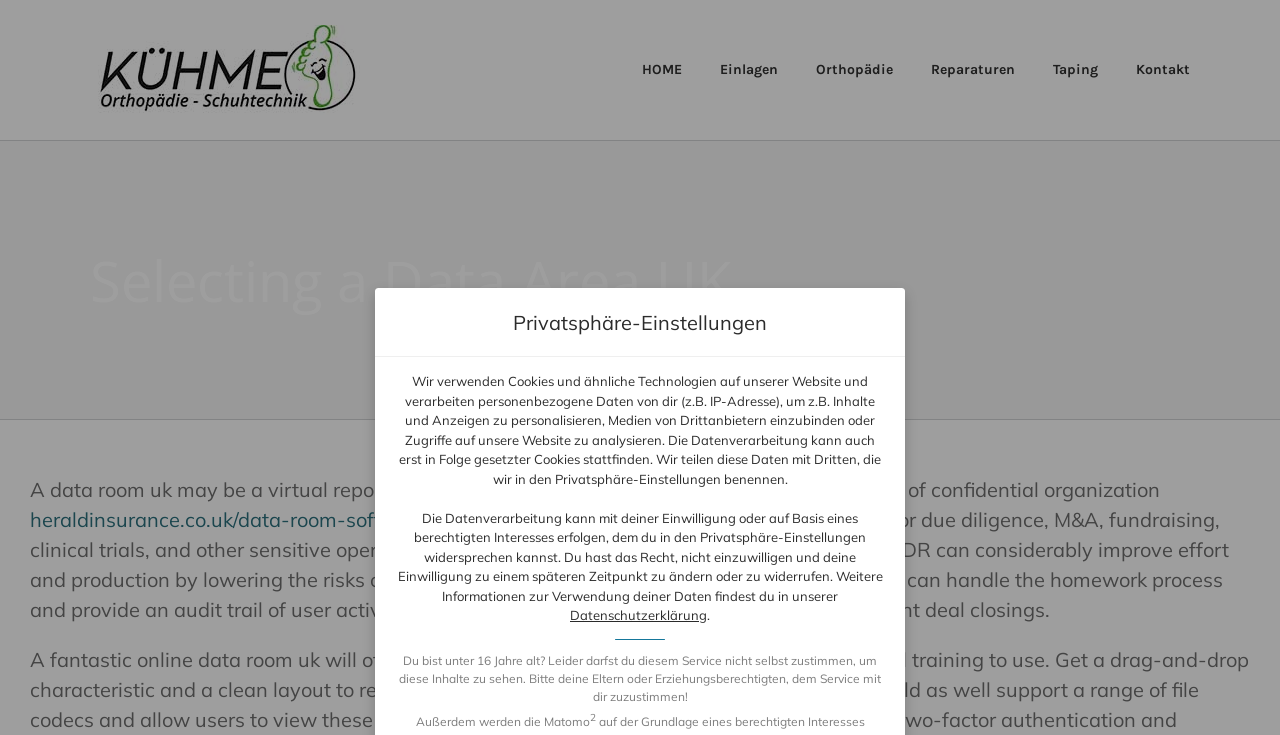Indicate the bounding box coordinates of the element that needs to be clicked to satisfy the following instruction: "read privacy settings". The coordinates should be four float numbers between 0 and 1, i.e., [left, top, right, bottom].

[0.401, 0.415, 0.599, 0.464]